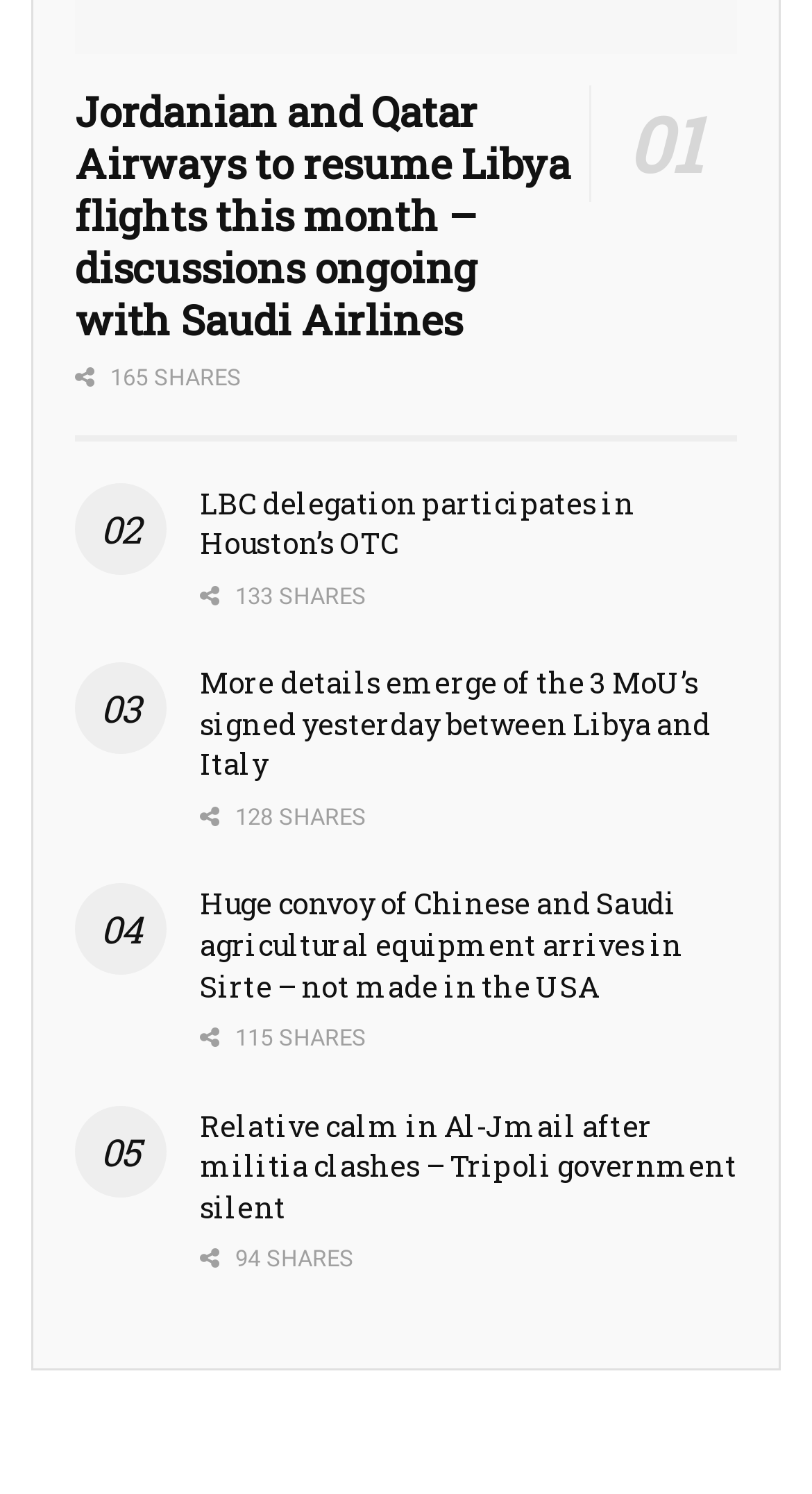How many shares does the third news article have?
Answer the question in as much detail as possible.

I looked at the third news article and found the StaticText element that says '128 SHARES'. This indicates that the third news article has 128 shares.